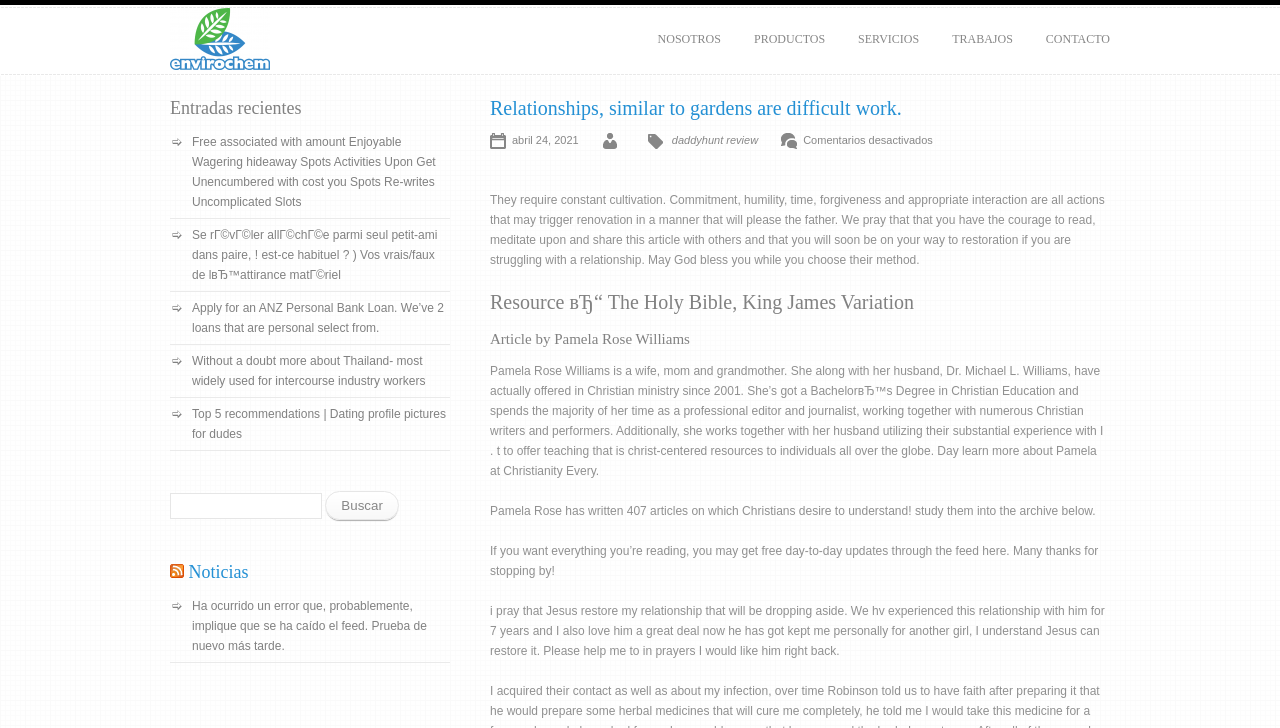Pinpoint the bounding box coordinates of the area that must be clicked to complete this instruction: "Enter your name".

None